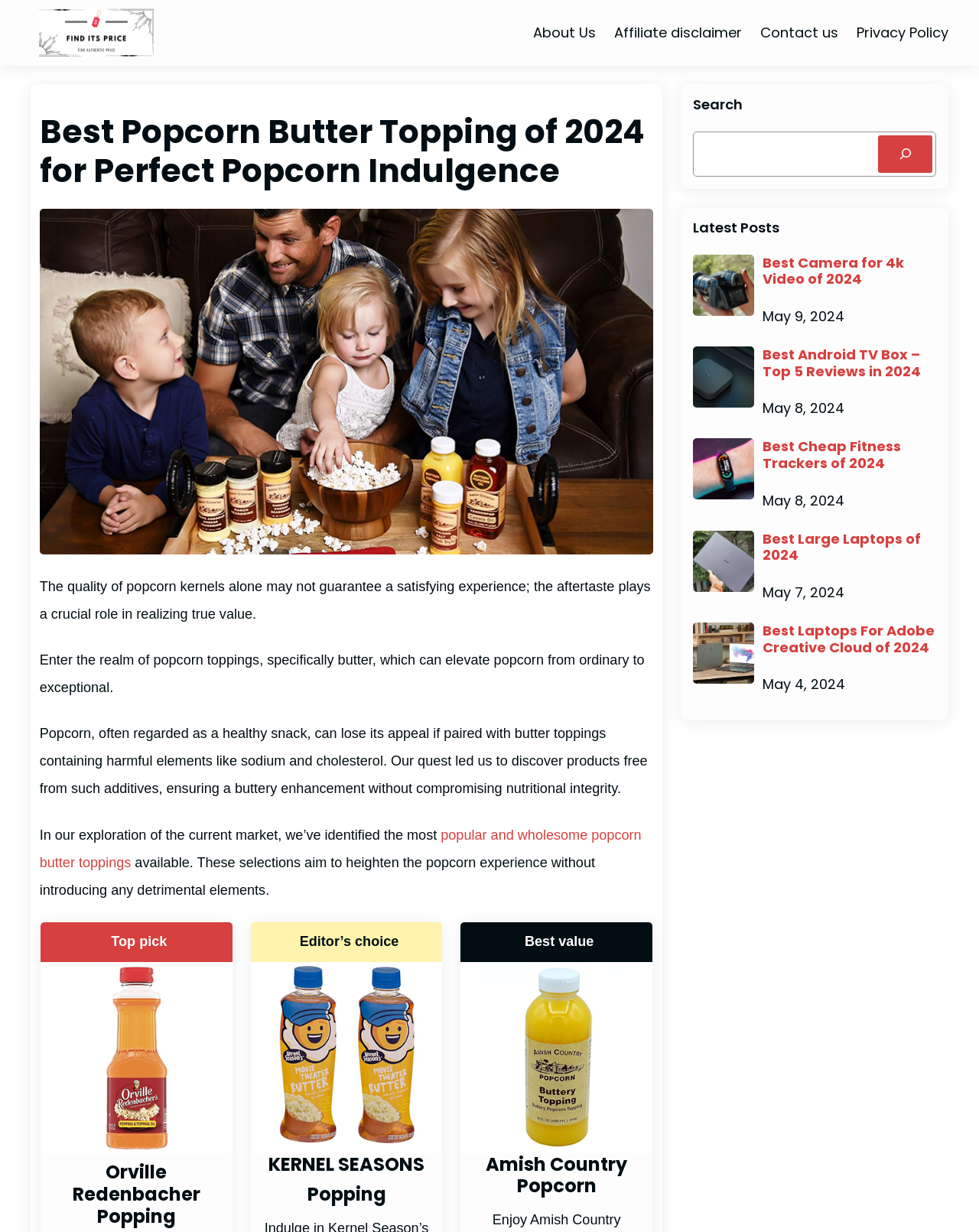Identify the bounding box coordinates of the section to be clicked to complete the task described by the following instruction: "Check the 'Orville Redenbacher’s Popping & Topping' product". The coordinates should be four float numbers between 0 and 1, formatted as [left, top, right, bottom].

[0.041, 0.781, 0.237, 0.936]